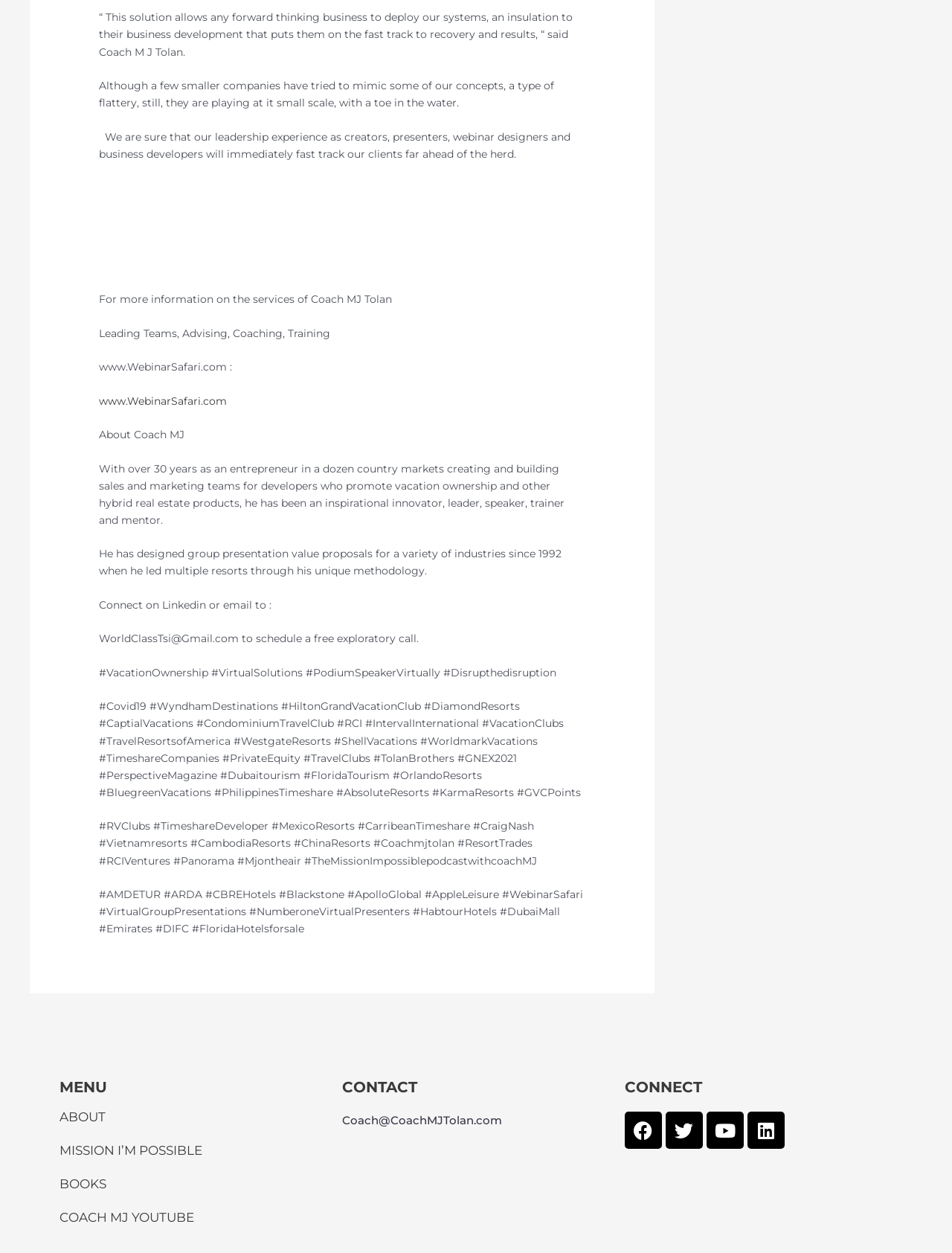Find and indicate the bounding box coordinates of the region you should select to follow the given instruction: "Send an email to Coach MJ".

[0.359, 0.888, 0.527, 0.9]